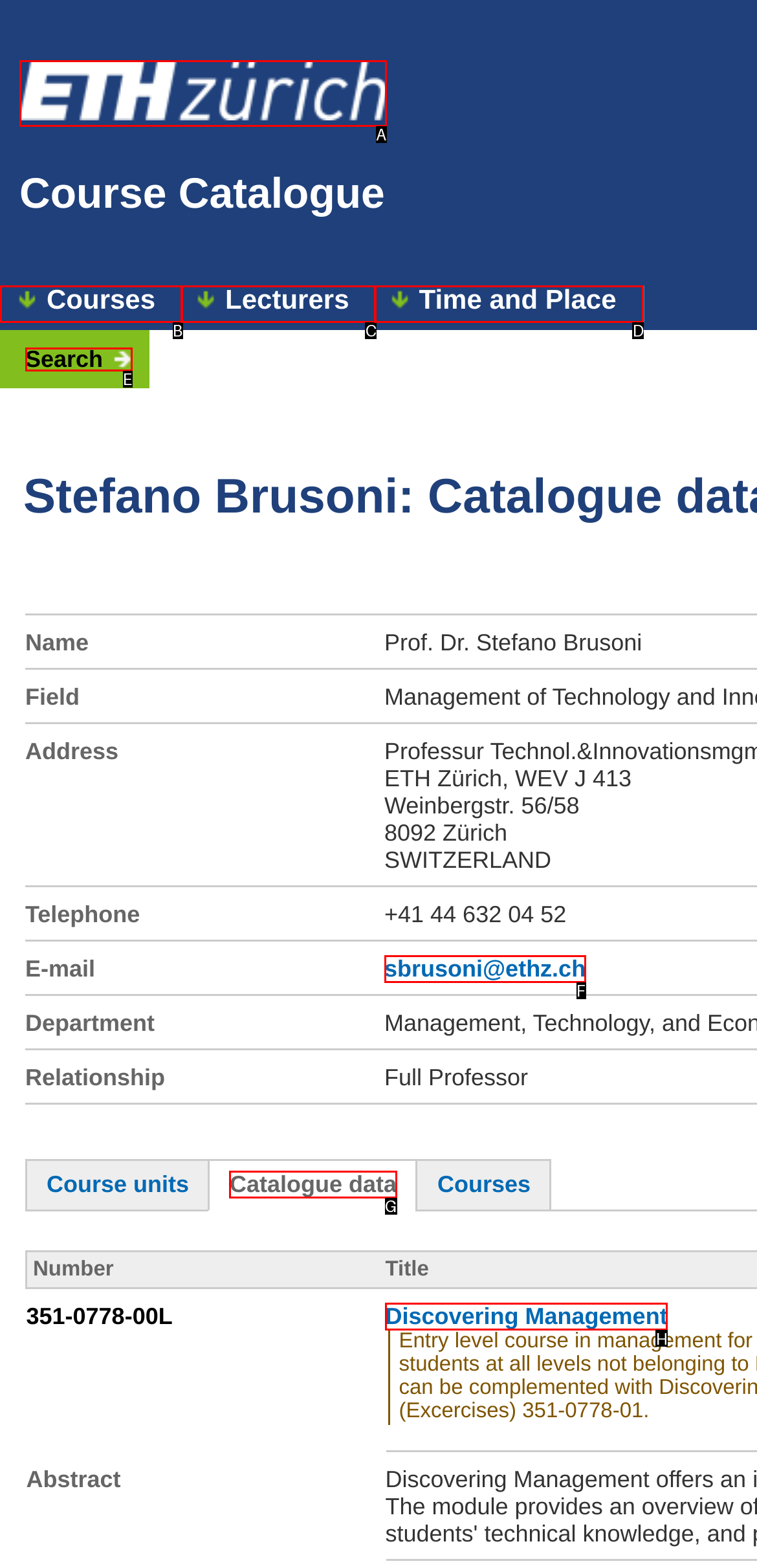Identify which lettered option completes the task: check course catalogue data. Provide the letter of the correct choice.

G